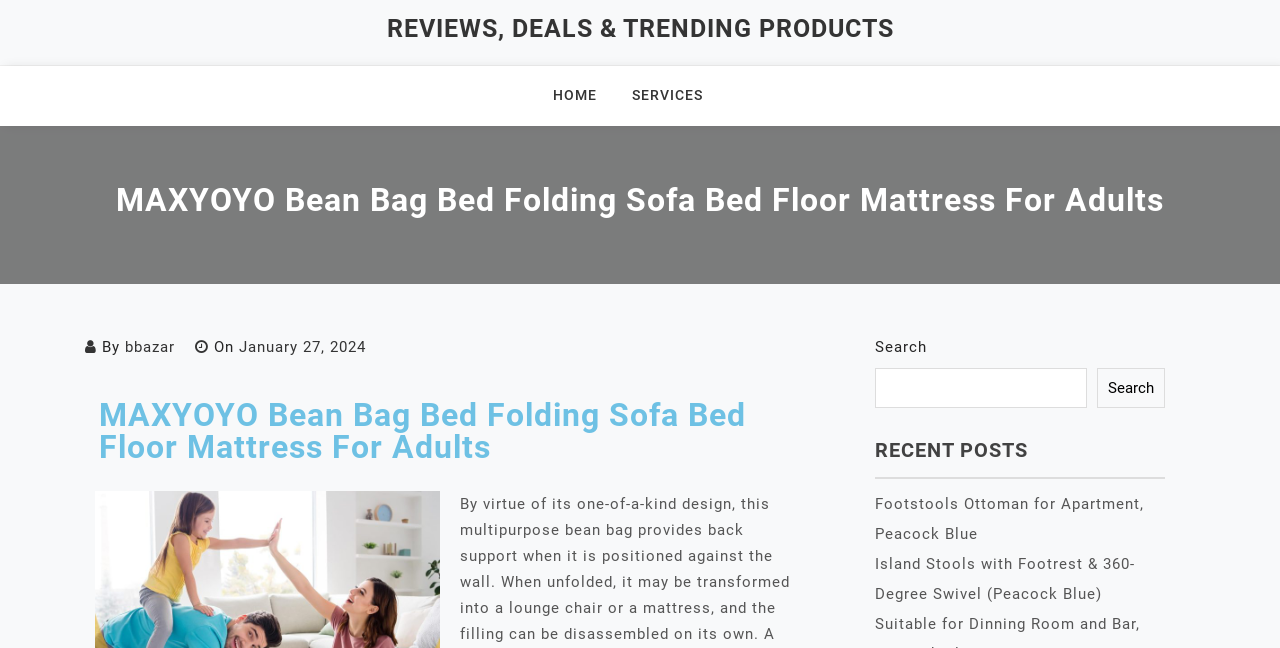Locate the bounding box coordinates of the element's region that should be clicked to carry out the following instruction: "Follow us on Facebook". The coordinates need to be four float numbers between 0 and 1, i.e., [left, top, right, bottom].

None